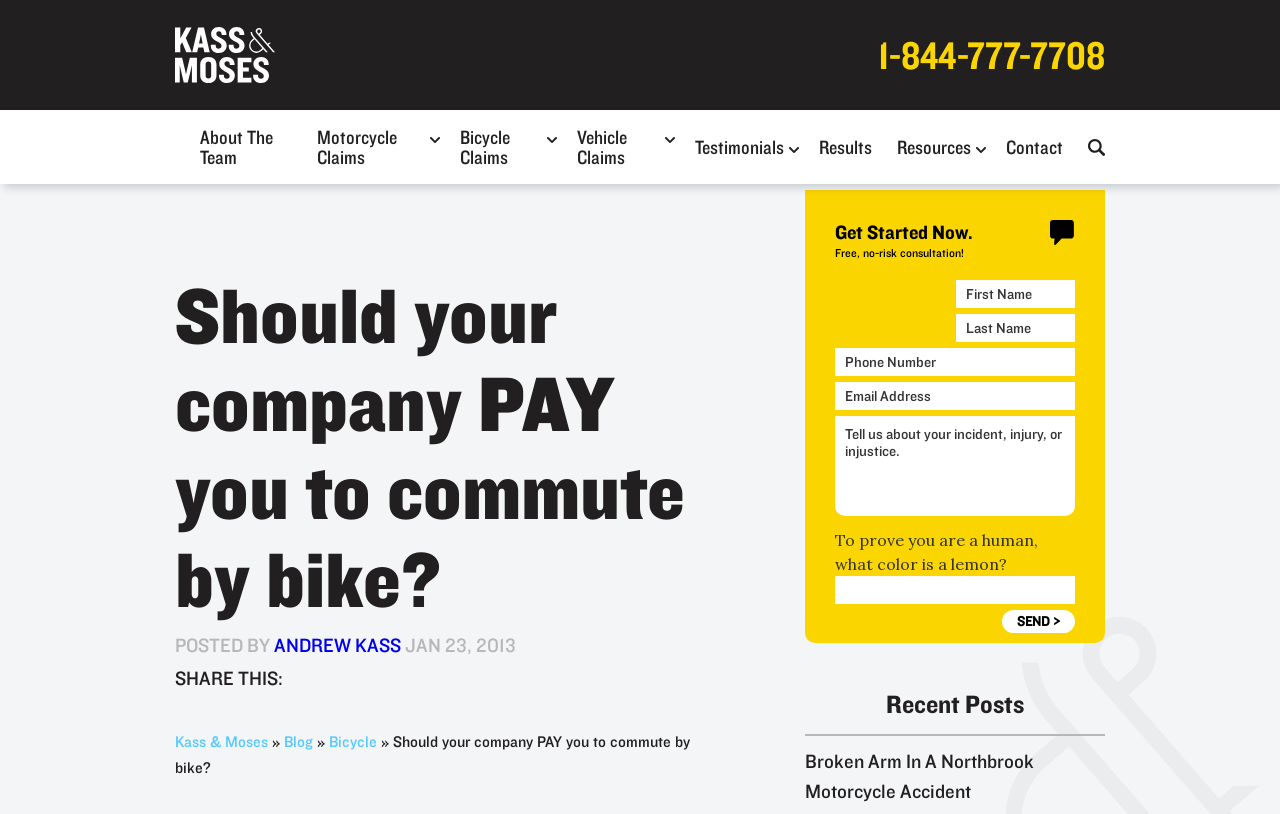Please extract the title of the webpage.

Should your company PAY you to commute by bike?